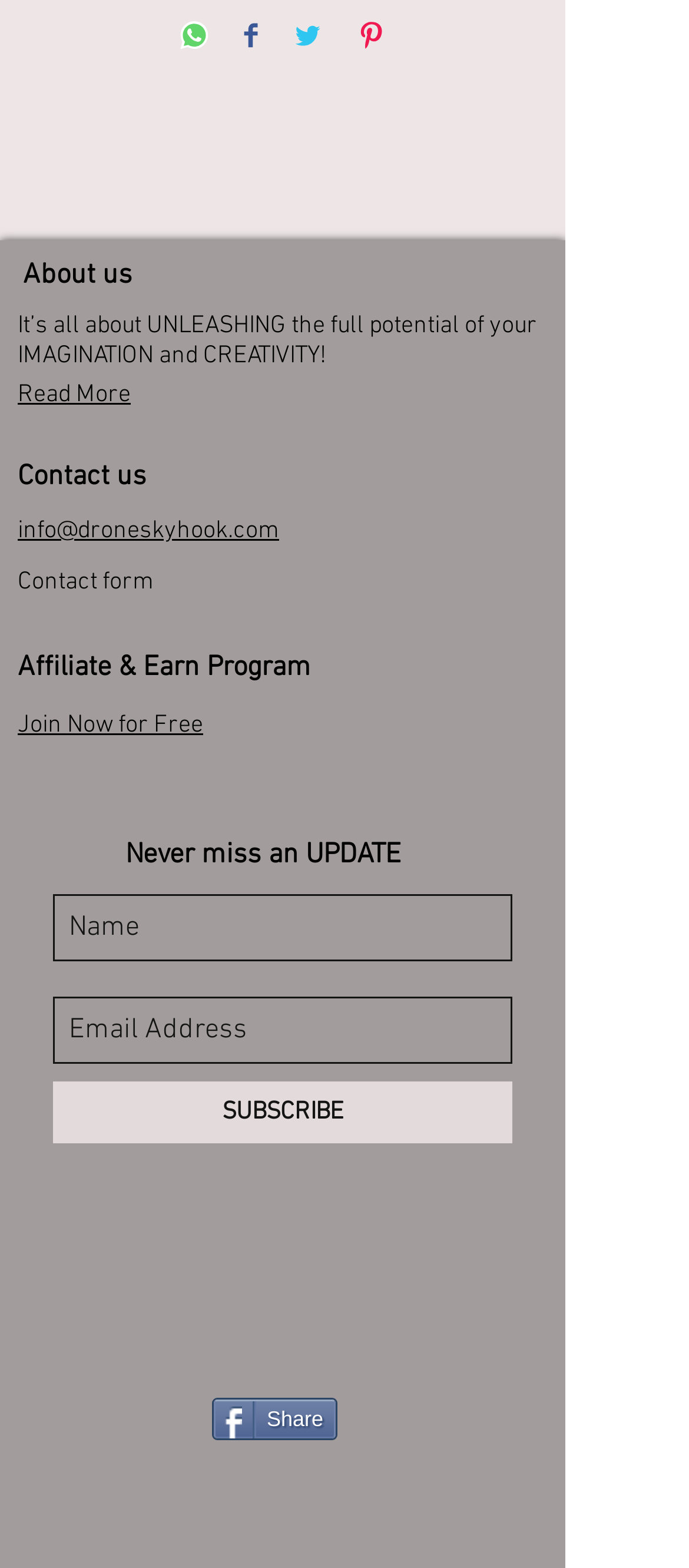Answer the question below using just one word or a short phrase: 
What is the theme of the webpage?

Drones